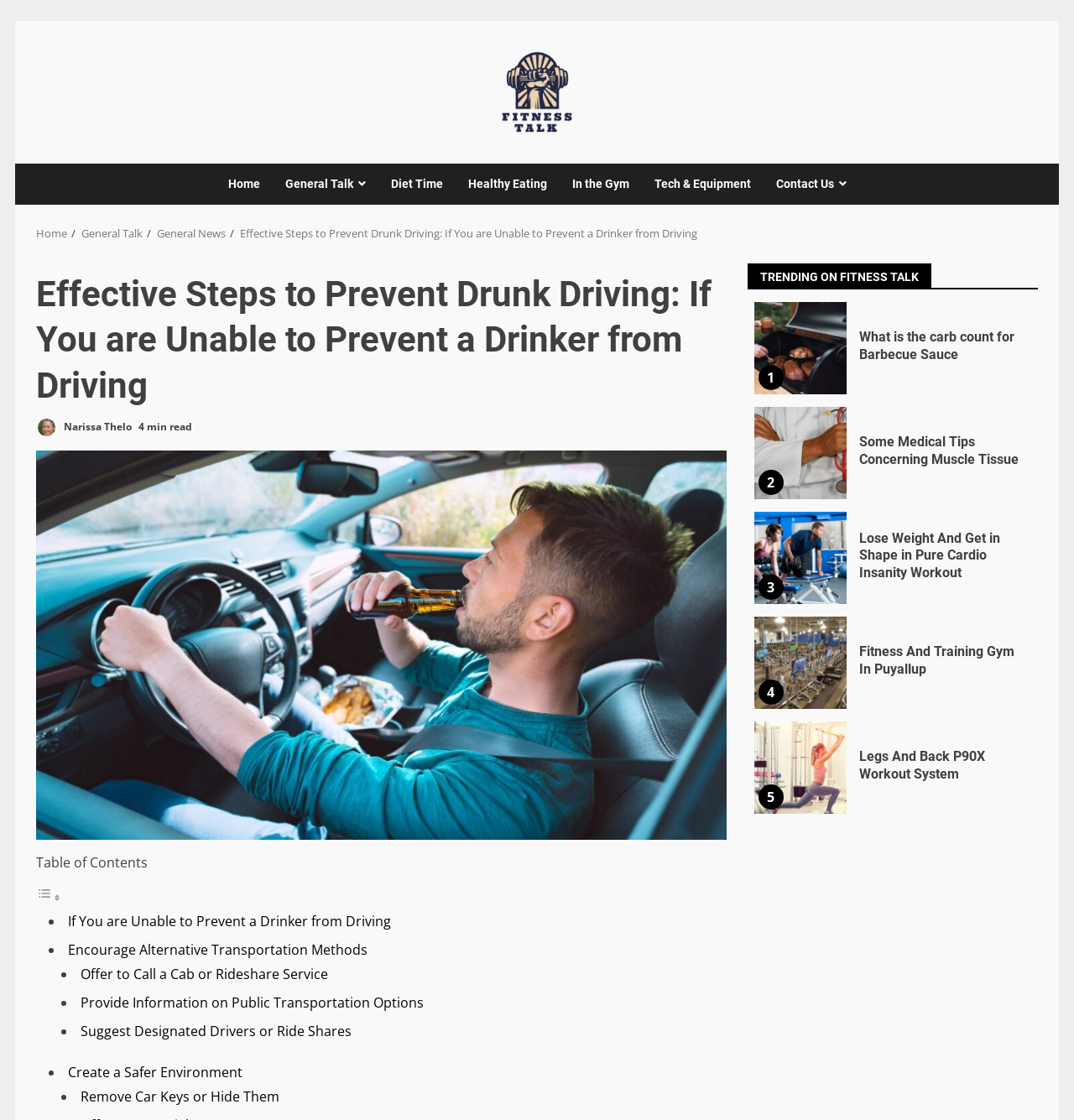Extract the main title from the webpage and generate its text.

Effective Steps to Prevent Drunk Driving: If You are Unable to Prevent a Drinker from Driving